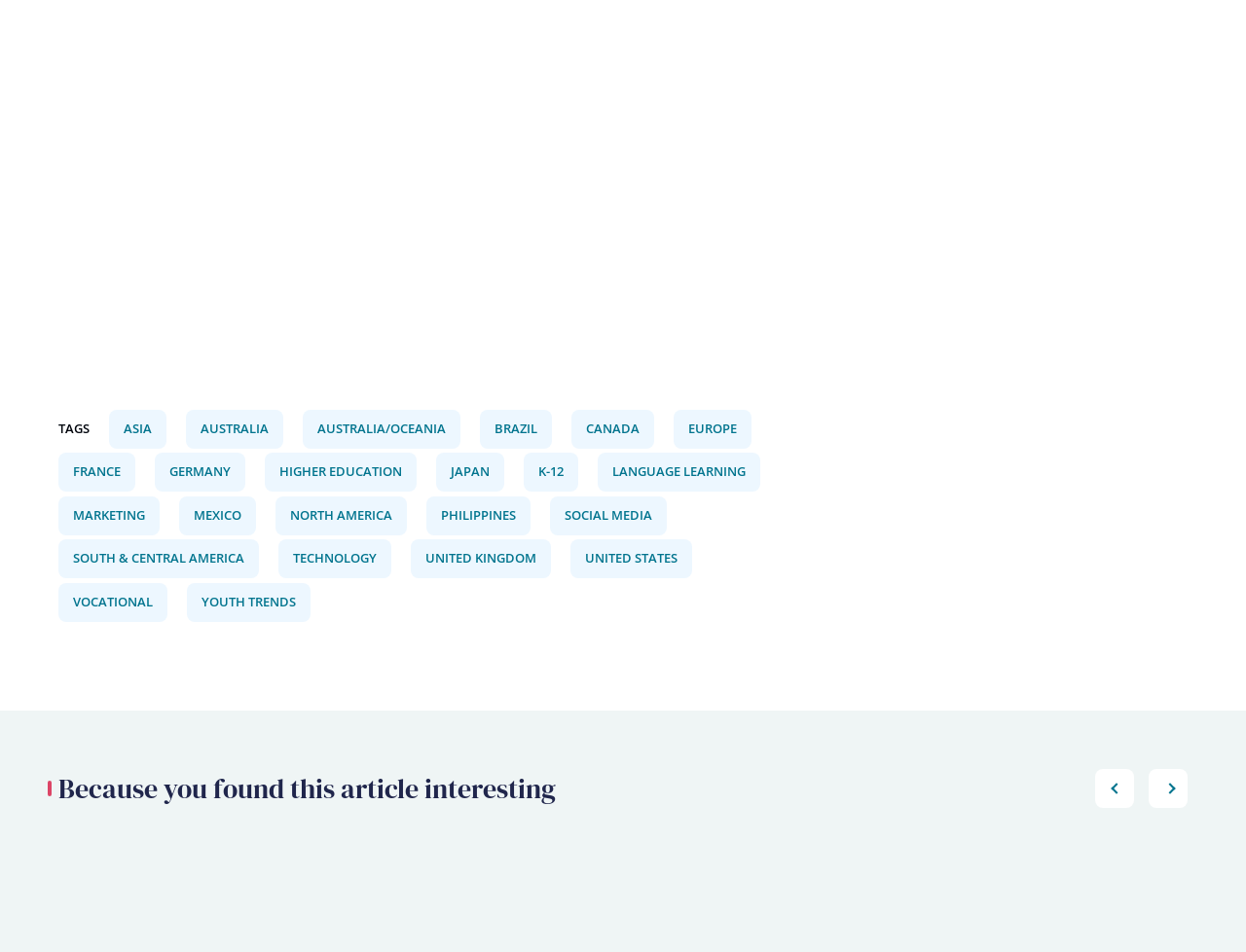Identify the bounding box coordinates of the area you need to click to perform the following instruction: "View all Europe articles.".

[0.541, 0.43, 0.603, 0.471]